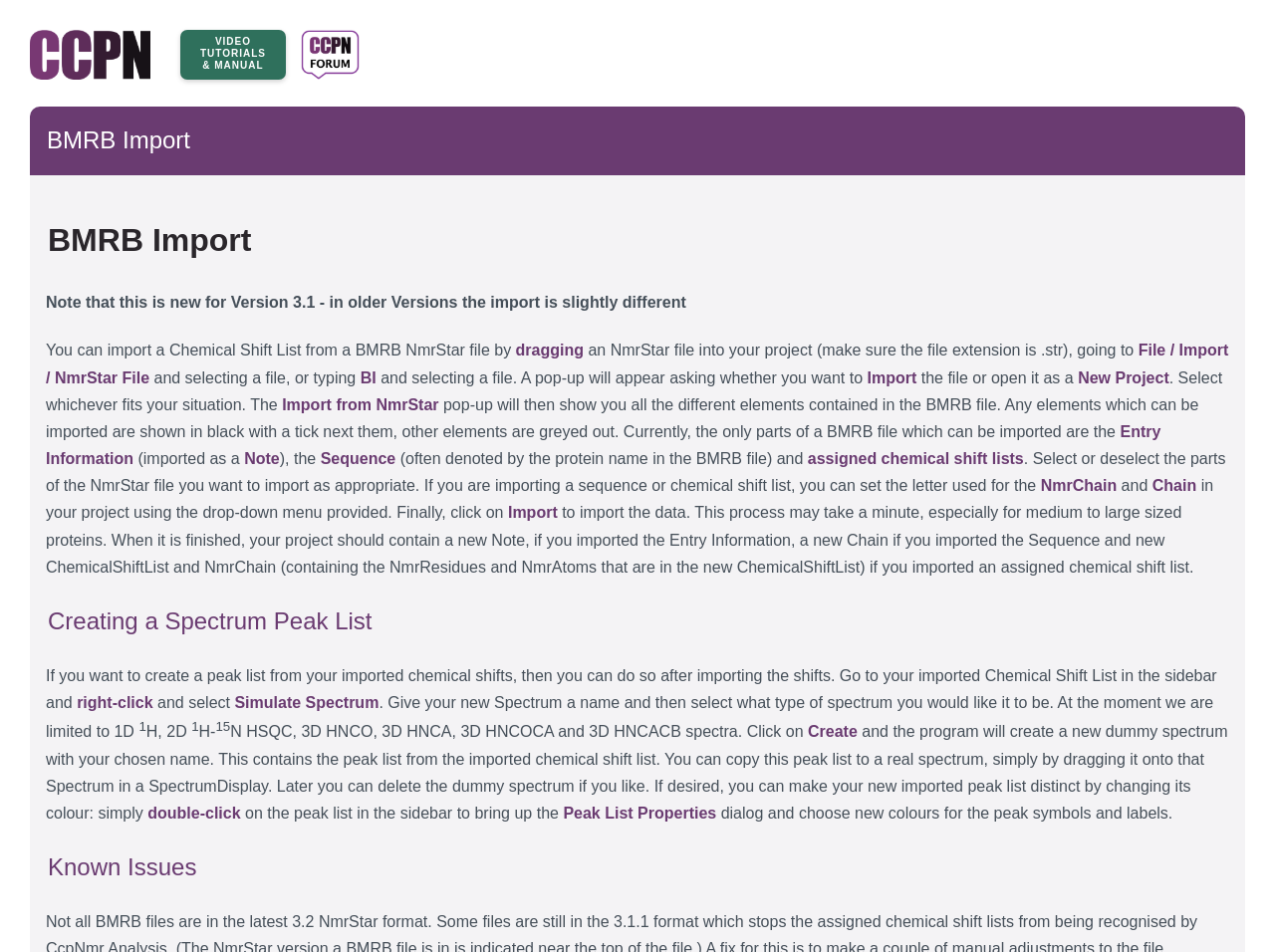What happens after importing a BMRB file?
Based on the screenshot, respond with a single word or phrase.

A pop-up appears